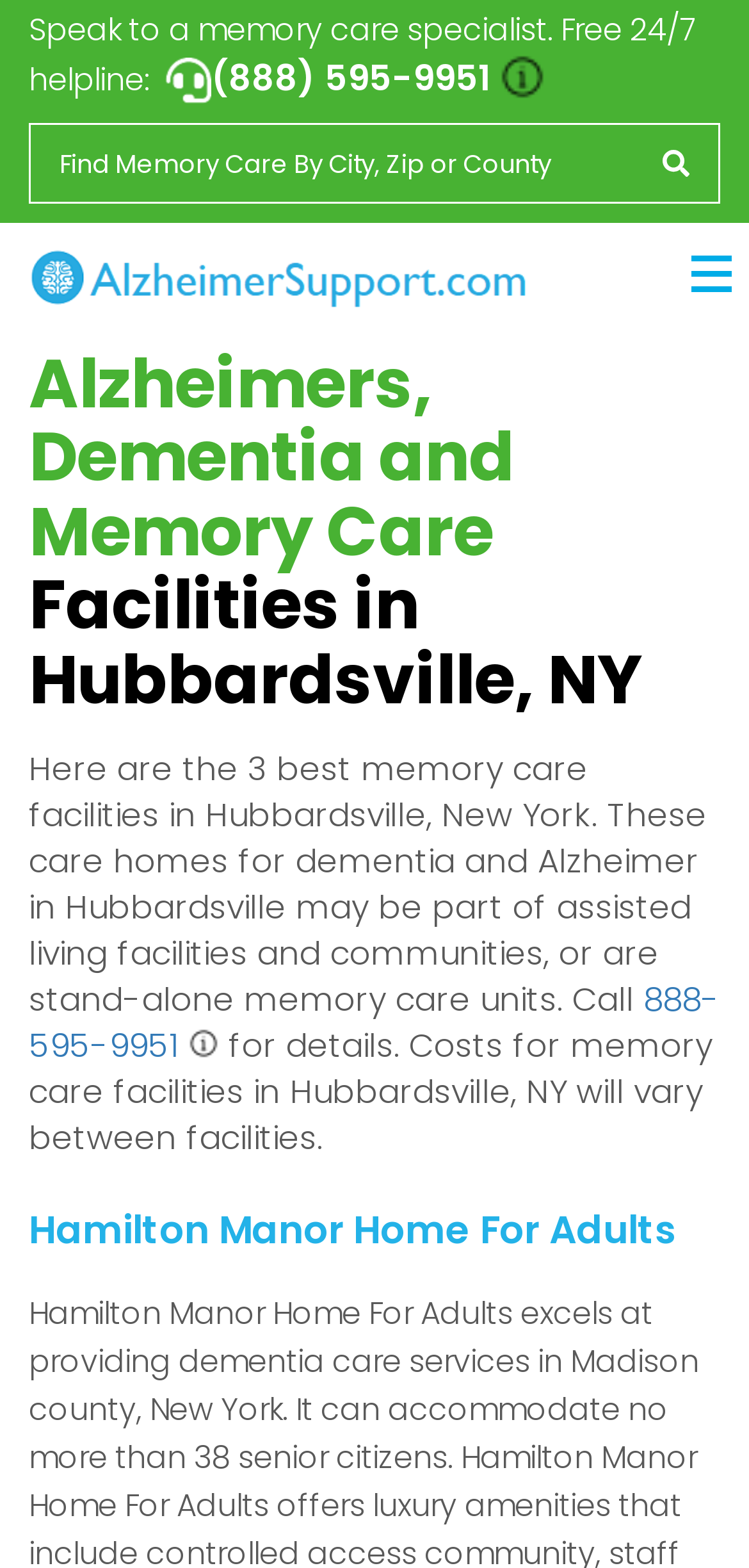Using the provided element description "alt="Memory Care Facilities"", determine the bounding box coordinates of the UI element.

[0.038, 0.164, 0.712, 0.188]